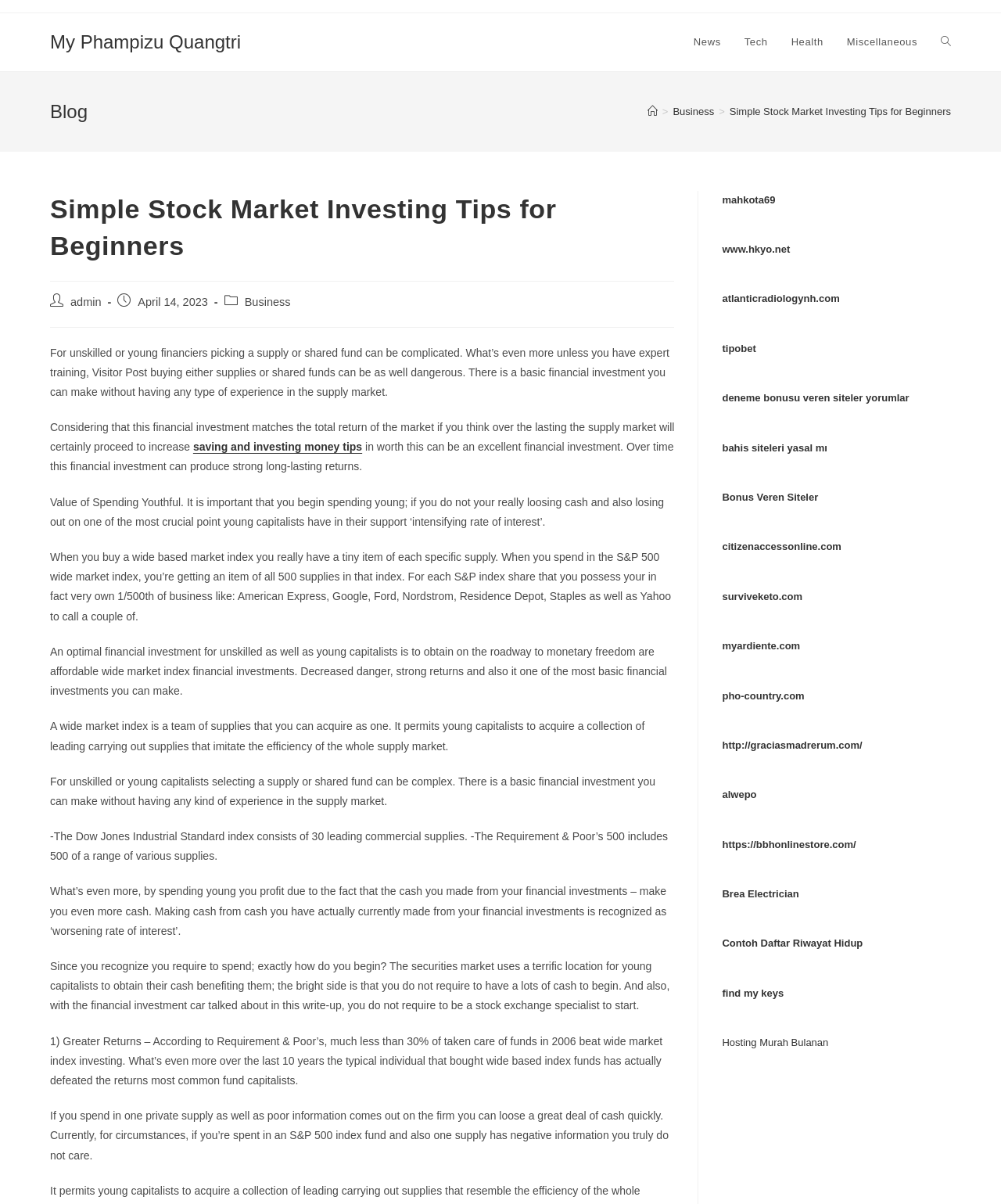Who is the author of the current post?
Answer with a single word or phrase, using the screenshot for reference.

admin